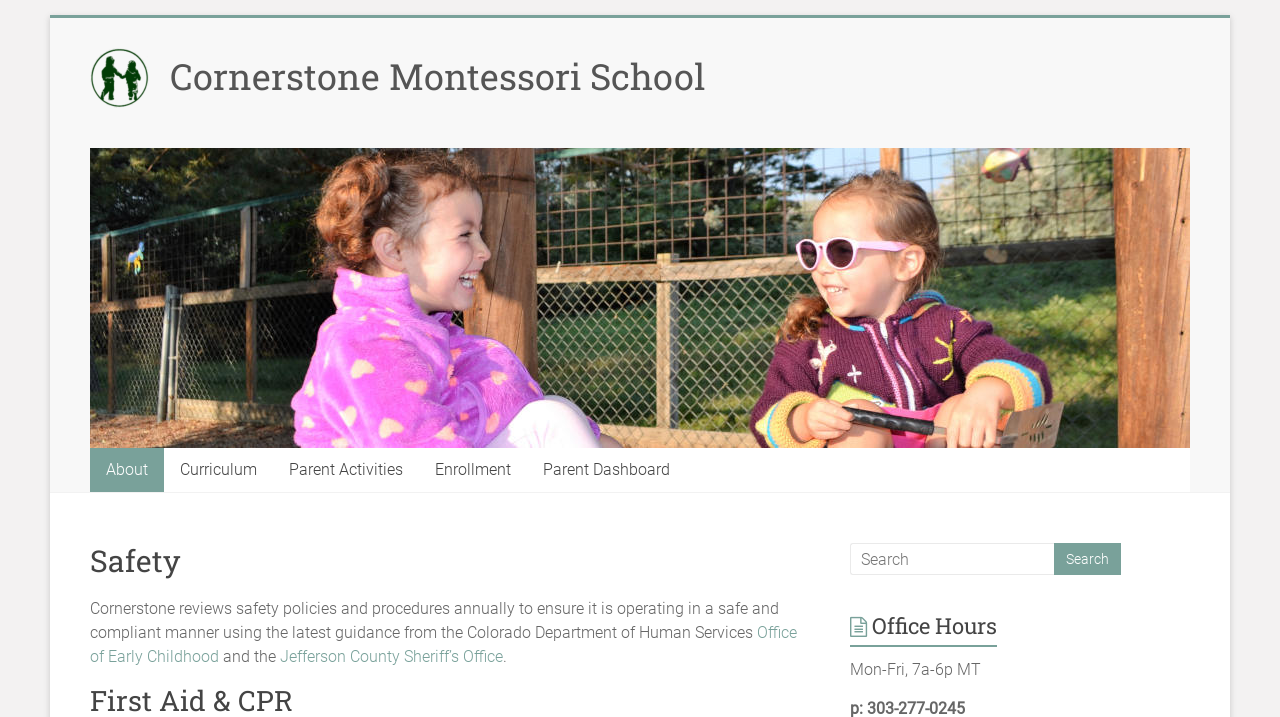Please identify the coordinates of the bounding box for the clickable region that will accomplish this instruction: "Check the office hours".

[0.664, 0.851, 0.93, 0.918]